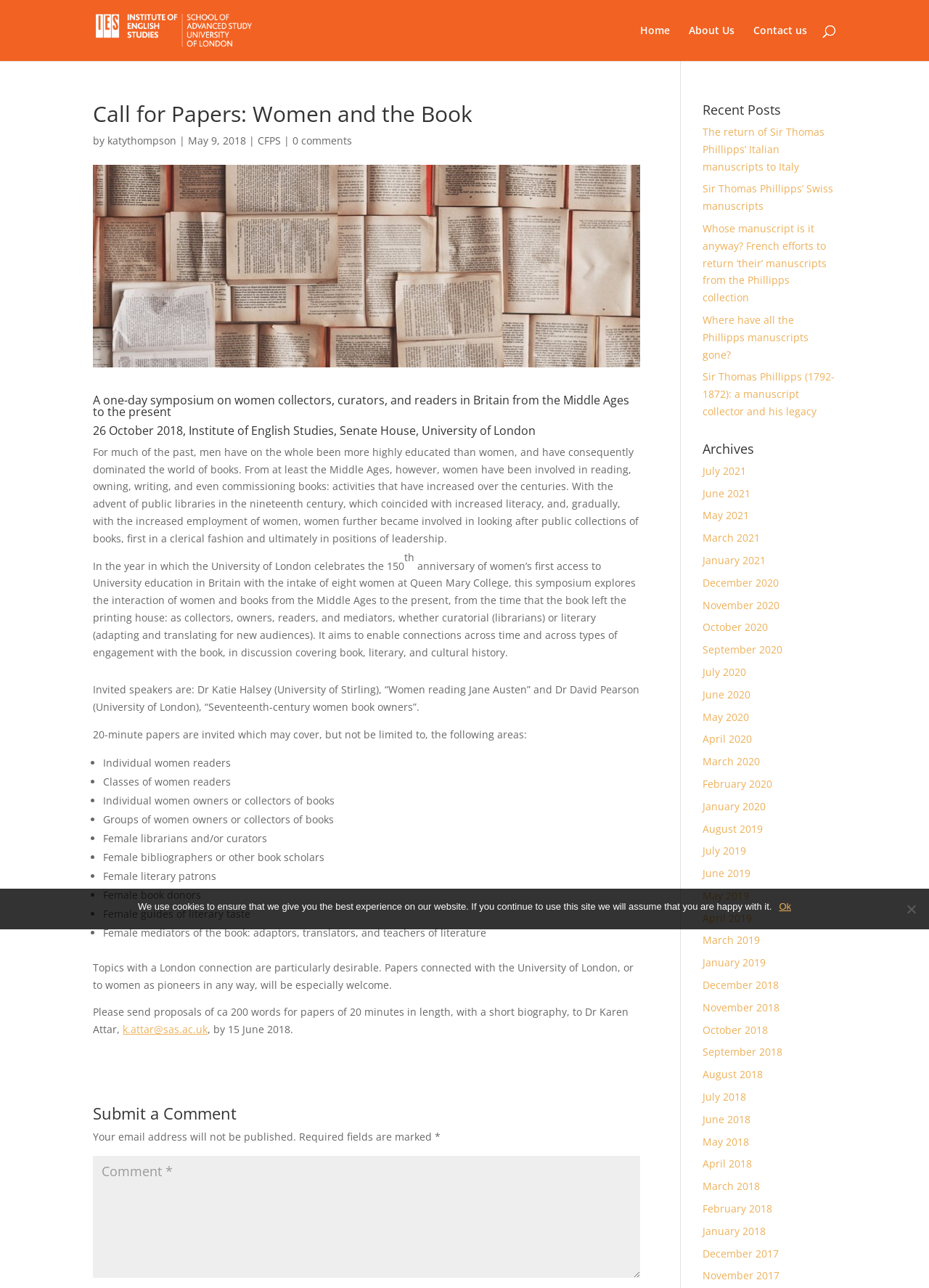Identify the bounding box coordinates of the element to click to follow this instruction: 'Search for something'. Ensure the coordinates are four float values between 0 and 1, provided as [left, top, right, bottom].

[0.1, 0.0, 0.9, 0.001]